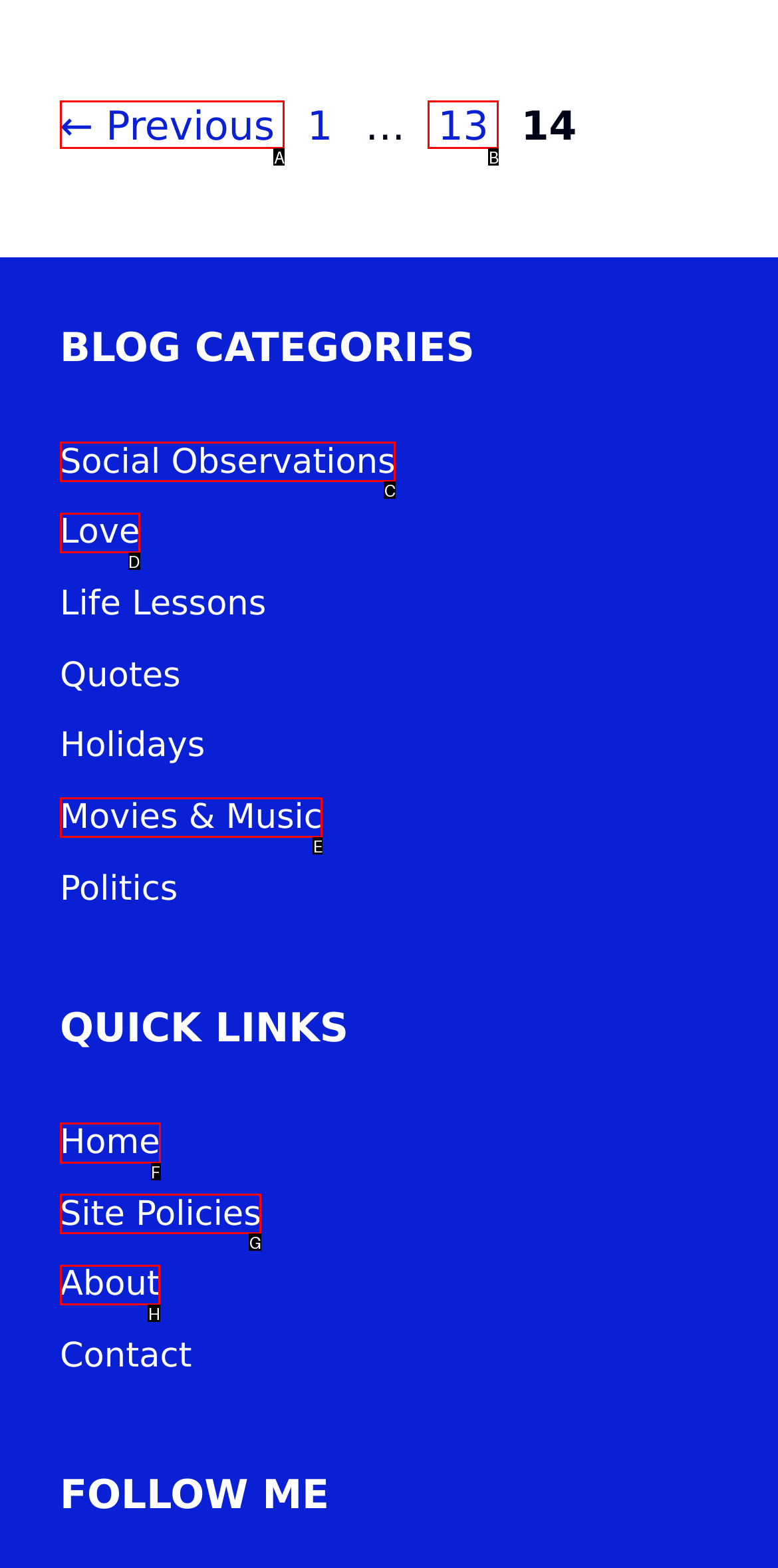Identify the correct UI element to click for the following task: Toggle the navigation menu Choose the option's letter based on the given choices.

None